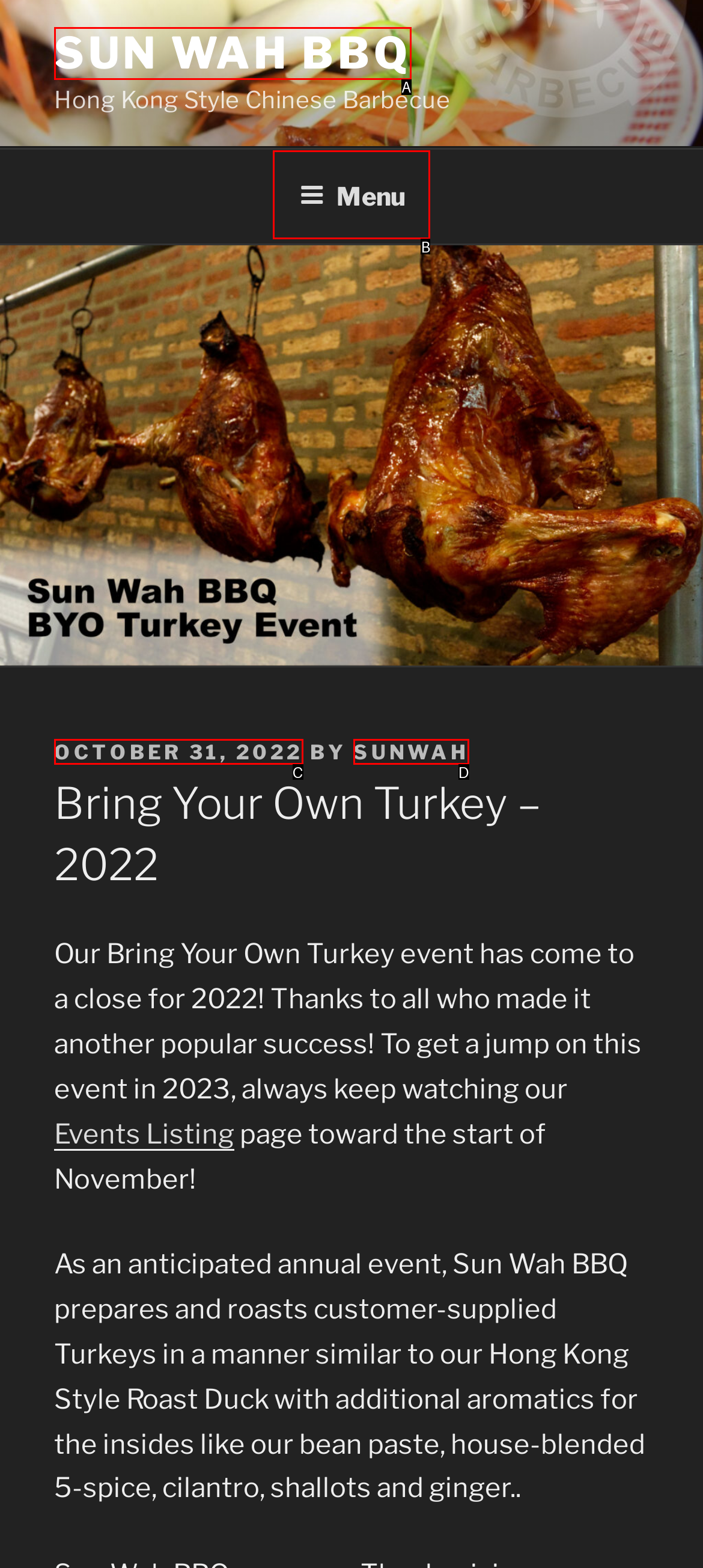Select the letter that corresponds to this element description: October 31, 2022November 25, 2022
Answer with the letter of the correct option directly.

C